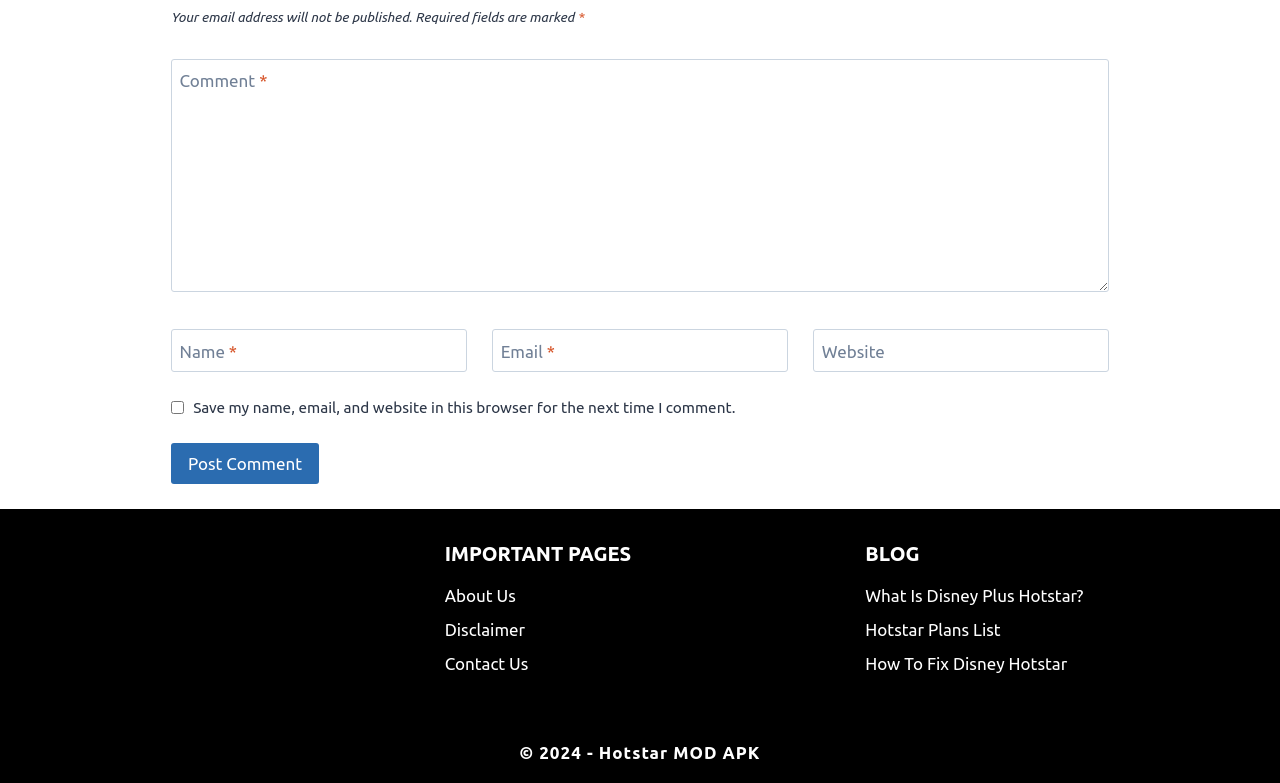Please specify the bounding box coordinates for the clickable region that will help you carry out the instruction: "Type your name".

[0.134, 0.421, 0.365, 0.475]